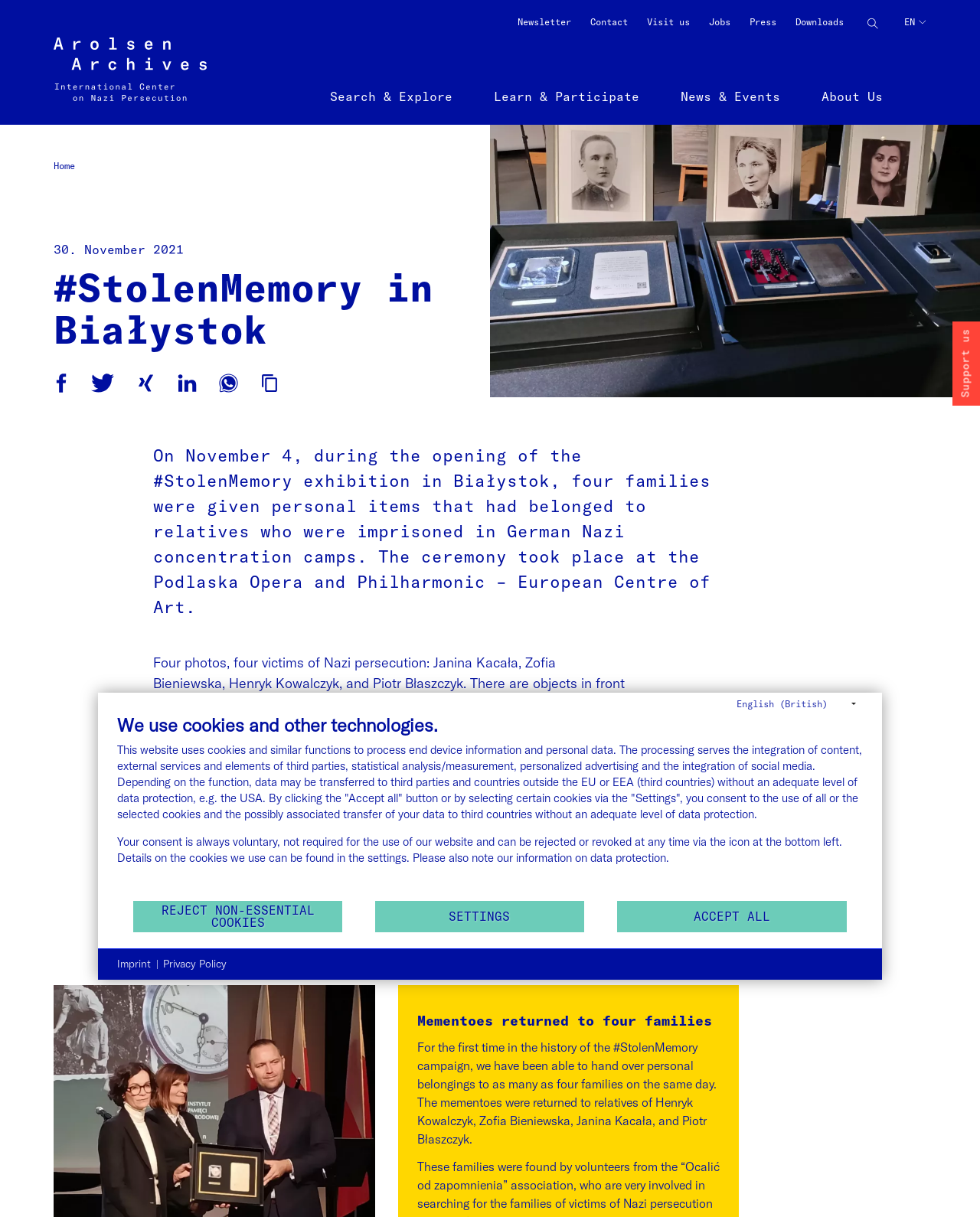What is the name of the exhibition mentioned on the webpage? Observe the screenshot and provide a one-word or short phrase answer.

#StolenMemory